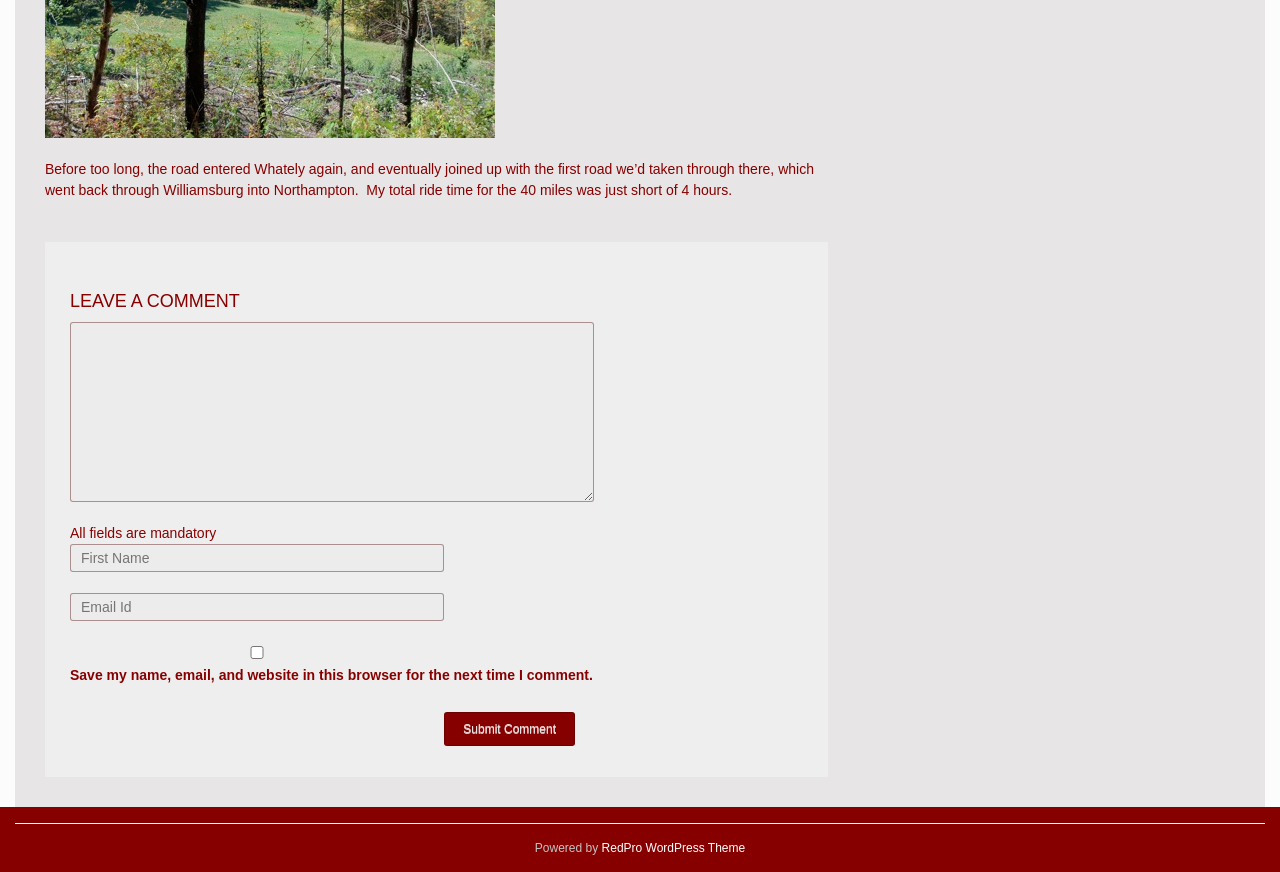Please examine the image and provide a detailed answer to the question: What is the theme of the website?

The text 'Powered by' is located at the bottom of the page, followed by a link to 'RedPro WordPress Theme', indicating that this is the theme of the website.